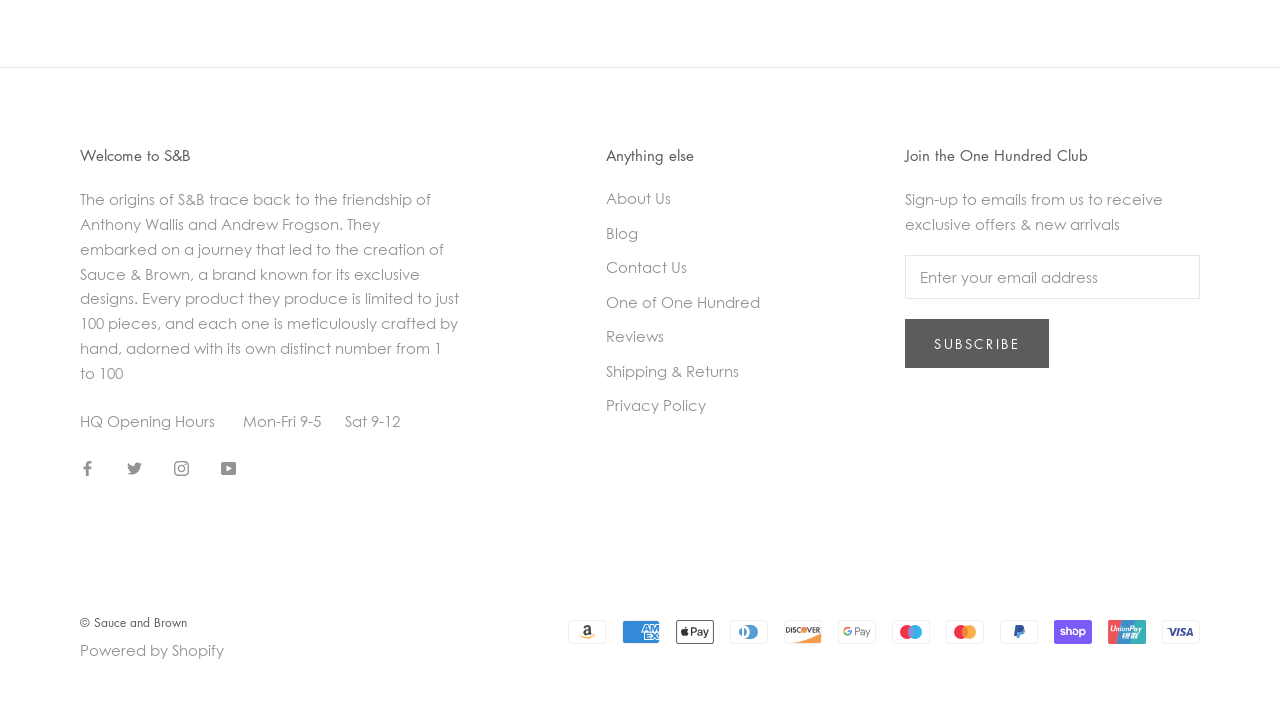Using a single word or phrase, answer the following question: 
What is the purpose of the textbox and button?

To subscribe to emails